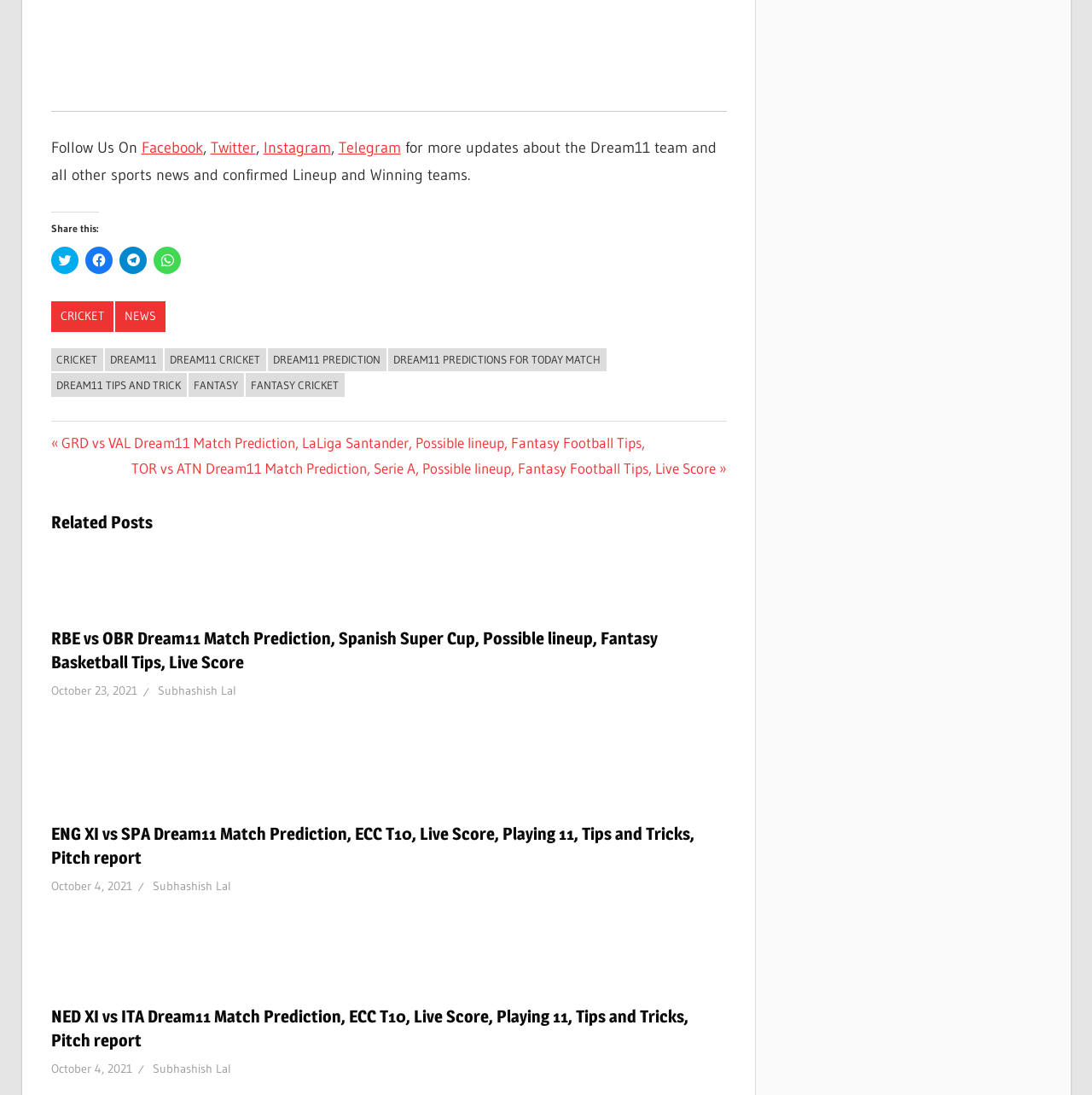Please identify the bounding box coordinates of the area I need to click to accomplish the following instruction: "Follow us on Facebook".

[0.129, 0.127, 0.186, 0.144]